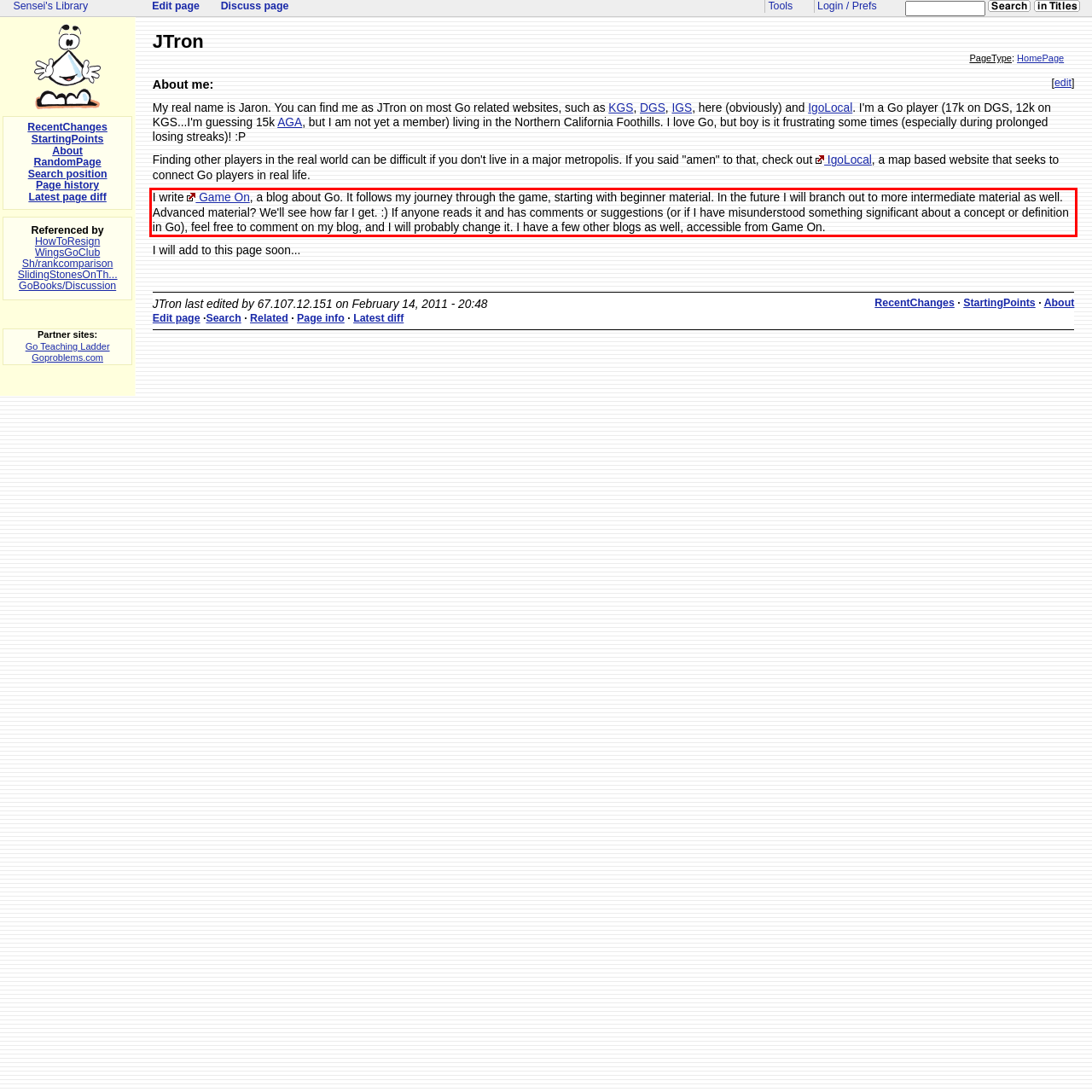Given a screenshot of a webpage with a red bounding box, extract the text content from the UI element inside the red bounding box.

I write Game On, a blog about Go. It follows my journey through the game, starting with beginner material. In the future I will branch out to more intermediate material as well. Advanced material? We'll see how far I get. :) If anyone reads it and has comments or suggestions (or if I have misunderstood something significant about a concept or definition in Go), feel free to comment on my blog, and I will probably change it. I have a few other blogs as well, accessible from Game On.